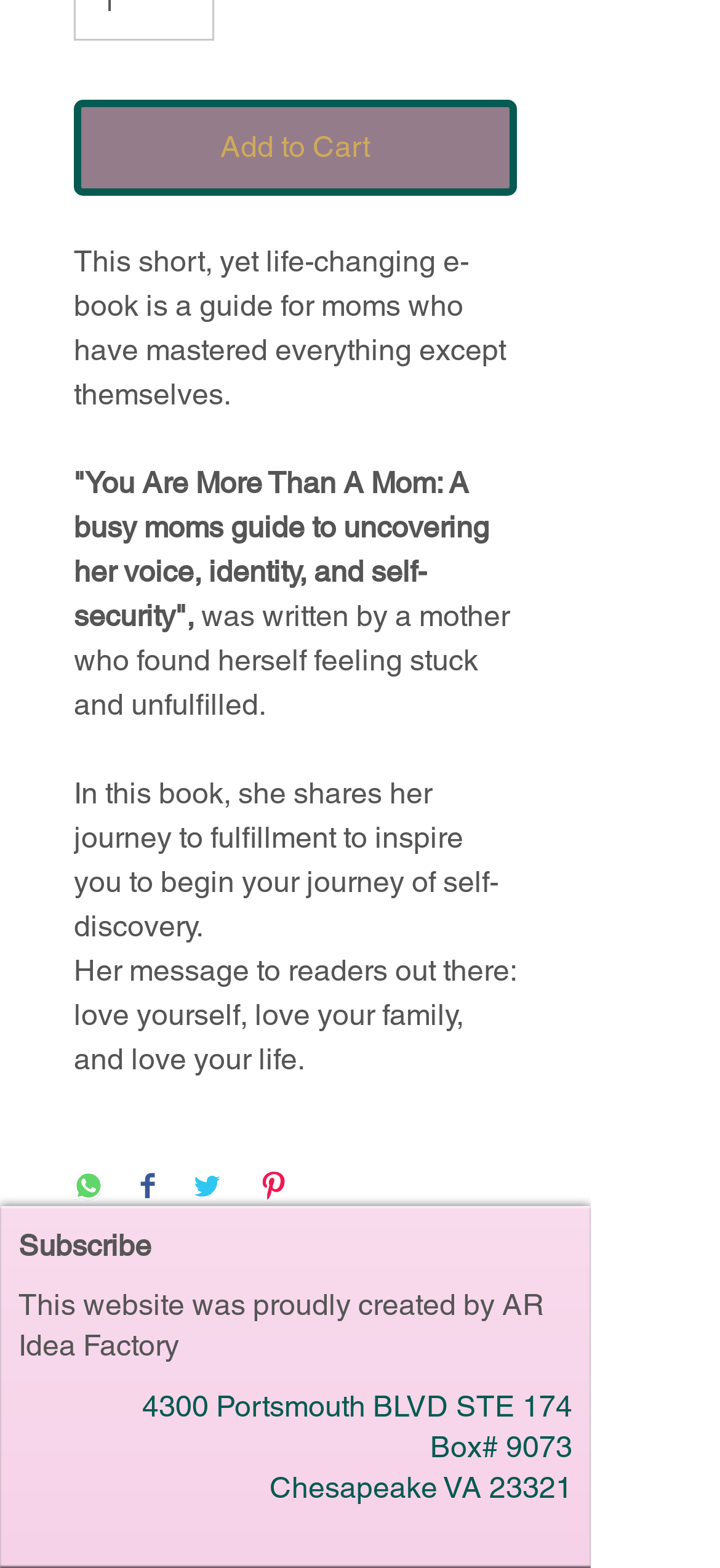What is the purpose of the e-book?
Please give a detailed answer to the question using the information shown in the image.

The purpose of the e-book is inferred from the StaticText elements that describe the e-book's content. The text 'This short, yet life-changing e-book is a guide for moms who have mastered everything except themselves.' suggests that the e-book is a guide for moms, and the subsequent texts describe the e-book's focus on self-discovery and fulfillment.